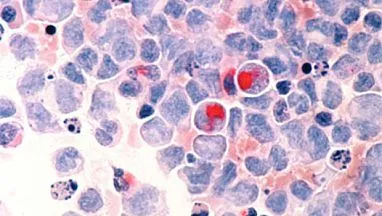Answer the question using only one word or a concise phrase: What is the primary goal of the research?

Enhance survival rates